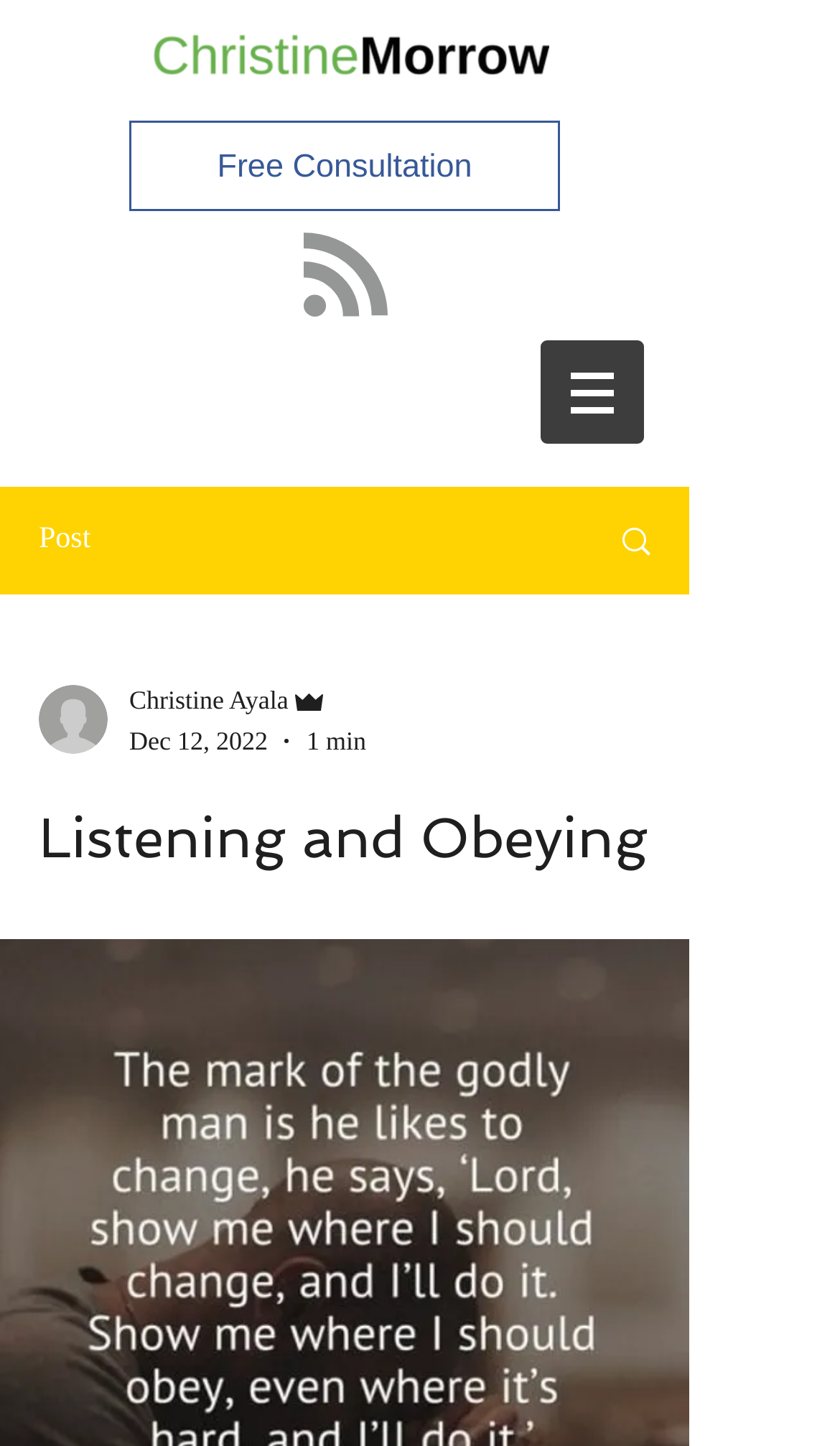Provide a short answer to the following question with just one word or phrase: What is the purpose of the button with a popup menu?

Site navigation